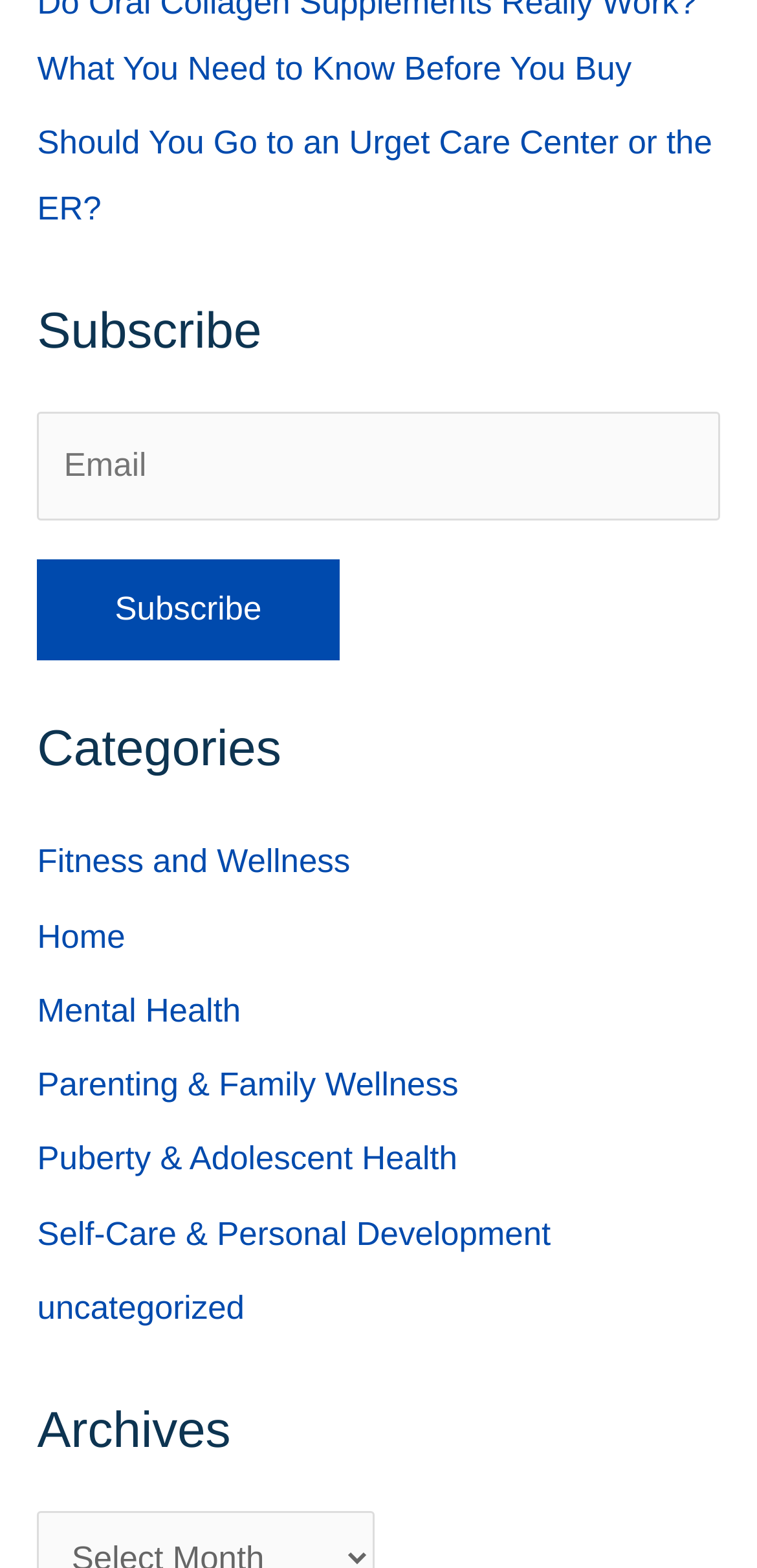Kindly determine the bounding box coordinates for the clickable area to achieve the given instruction: "Subscribe to the newsletter".

[0.049, 0.357, 0.448, 0.421]